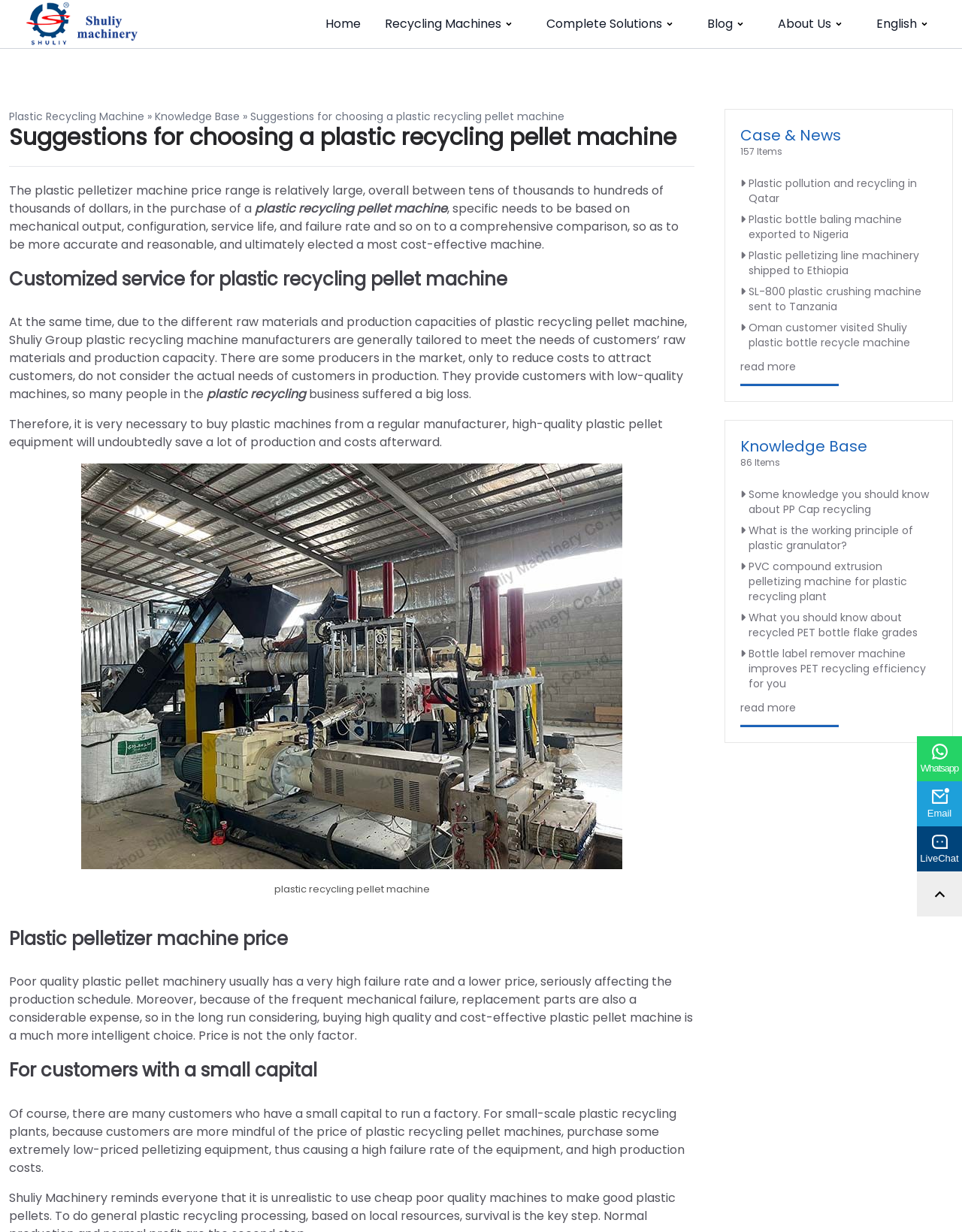What is the purpose of customized service for plastic recycling pellet machine?
Carefully examine the image and provide a detailed answer to the question.

According to the webpage, Shuliy Group plastic recycling machine manufacturers provide customized service to meet the needs of customers' raw materials and production capacity, unlike some producers who only reduce costs to attract customers without considering the actual needs of customers in production.